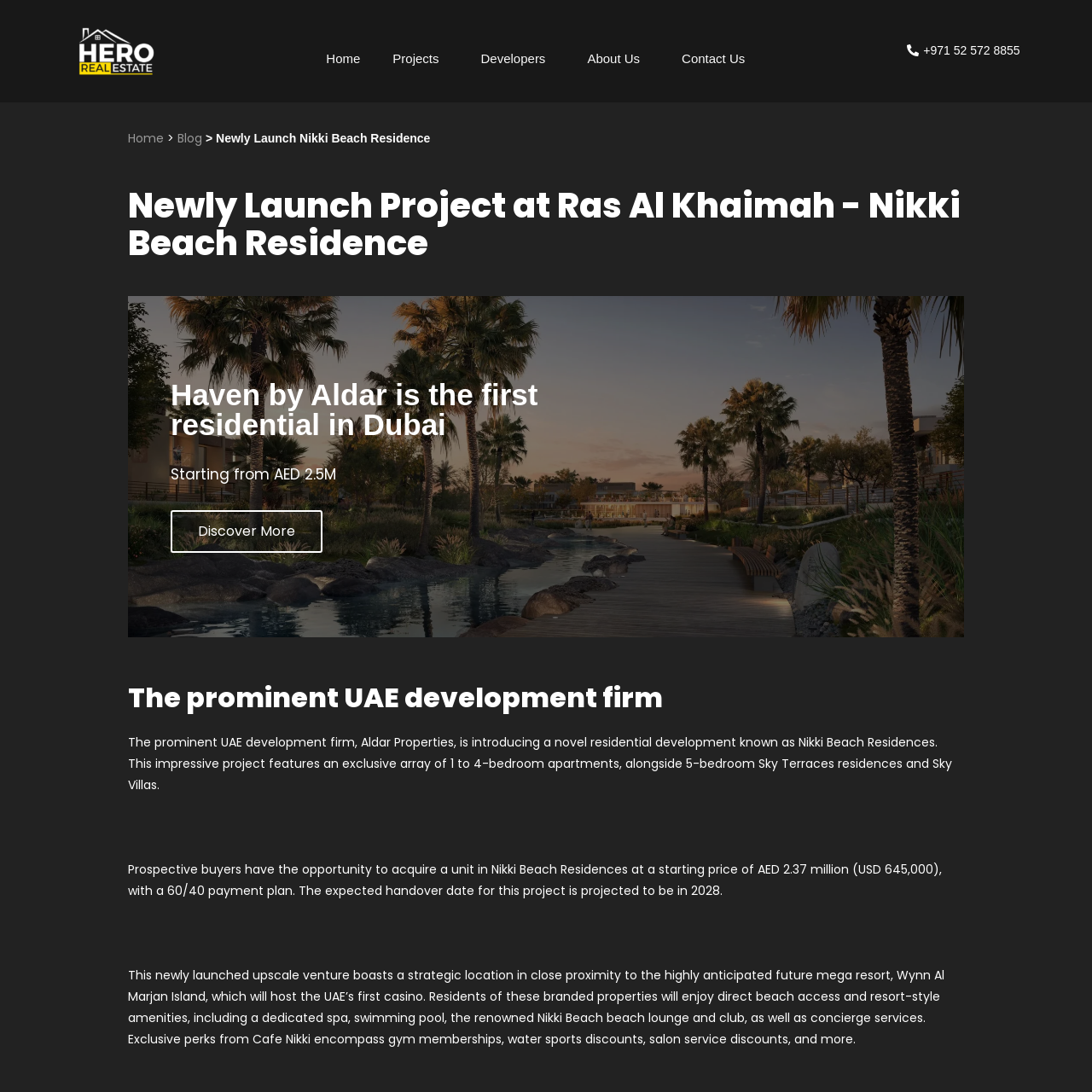What is the notable feature of the Wynn Al Marjan Island resort?
Look at the image surrounded by the red border and respond with a one-word or short-phrase answer based on your observation.

UAE's first casino